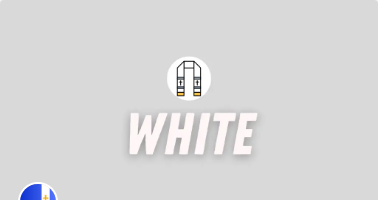What is the theme suggested by the word 'WHITE'?
Please provide a comprehensive and detailed answer to the question.

The word 'WHITE' is presented in bold, modern typography, suggesting a theme of purity and celebration, possibly related to Catholic readings or traditions.